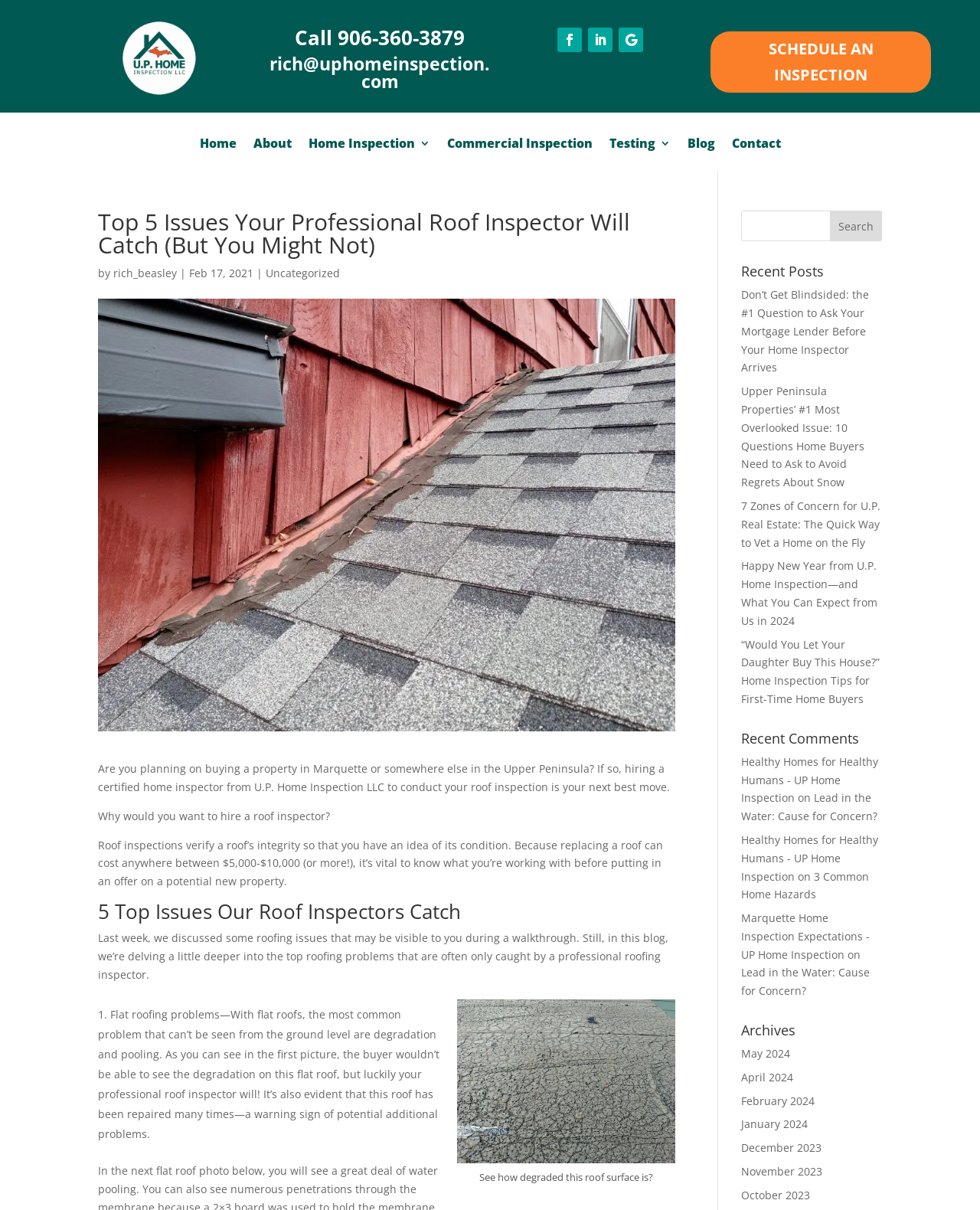Provide a one-word or brief phrase answer to the question:
What is the fifth link in the 'Recent Posts' section?

“Would You Let Your Daughter Buy This House?”